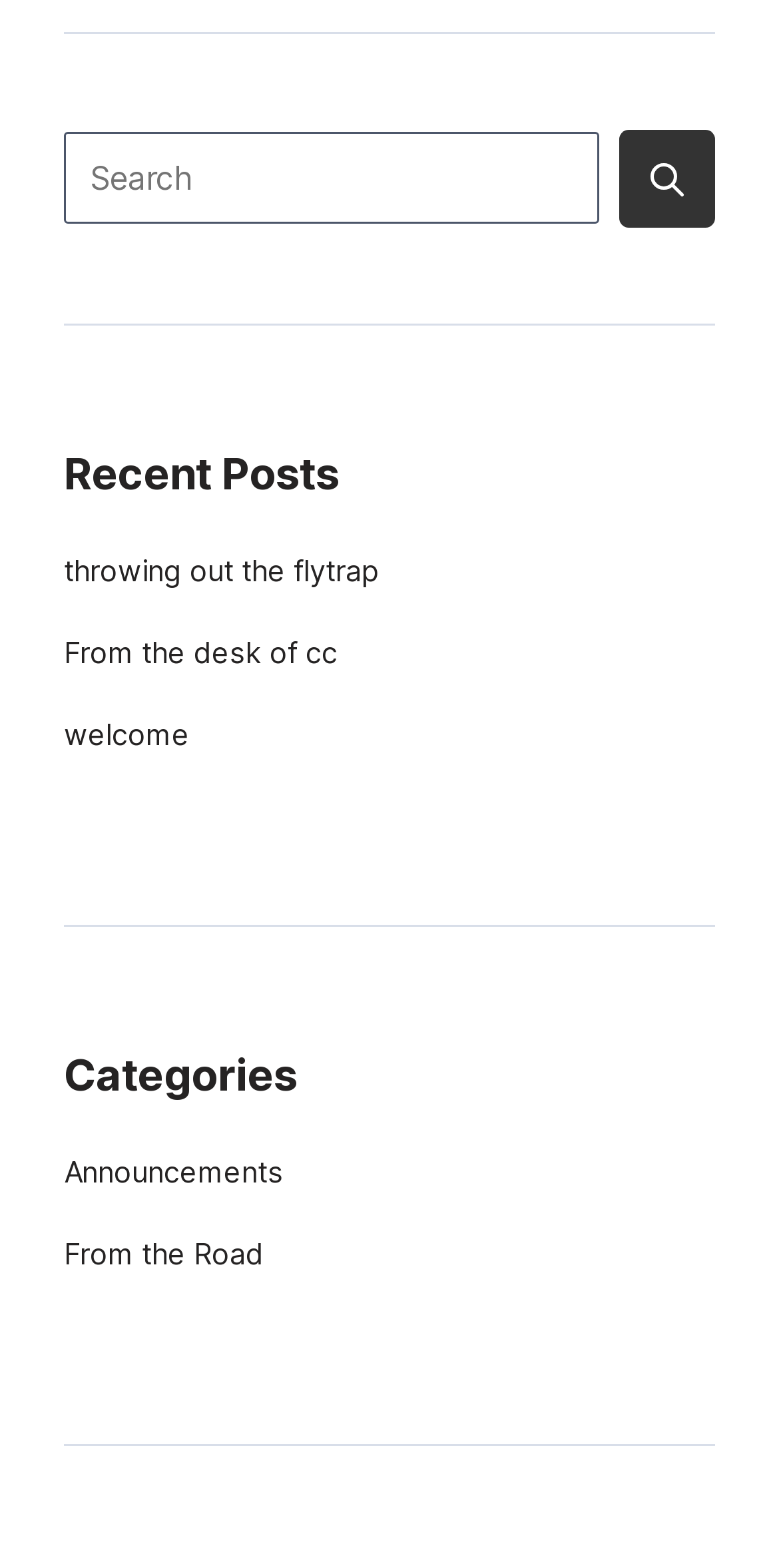Refer to the screenshot and answer the following question in detail:
What is the purpose of the top-right button?

The top-right button is a submit button, which is used to submit the search query entered in the search box. This is evident from the OCR text 'Submit search button' and its position next to the search box.